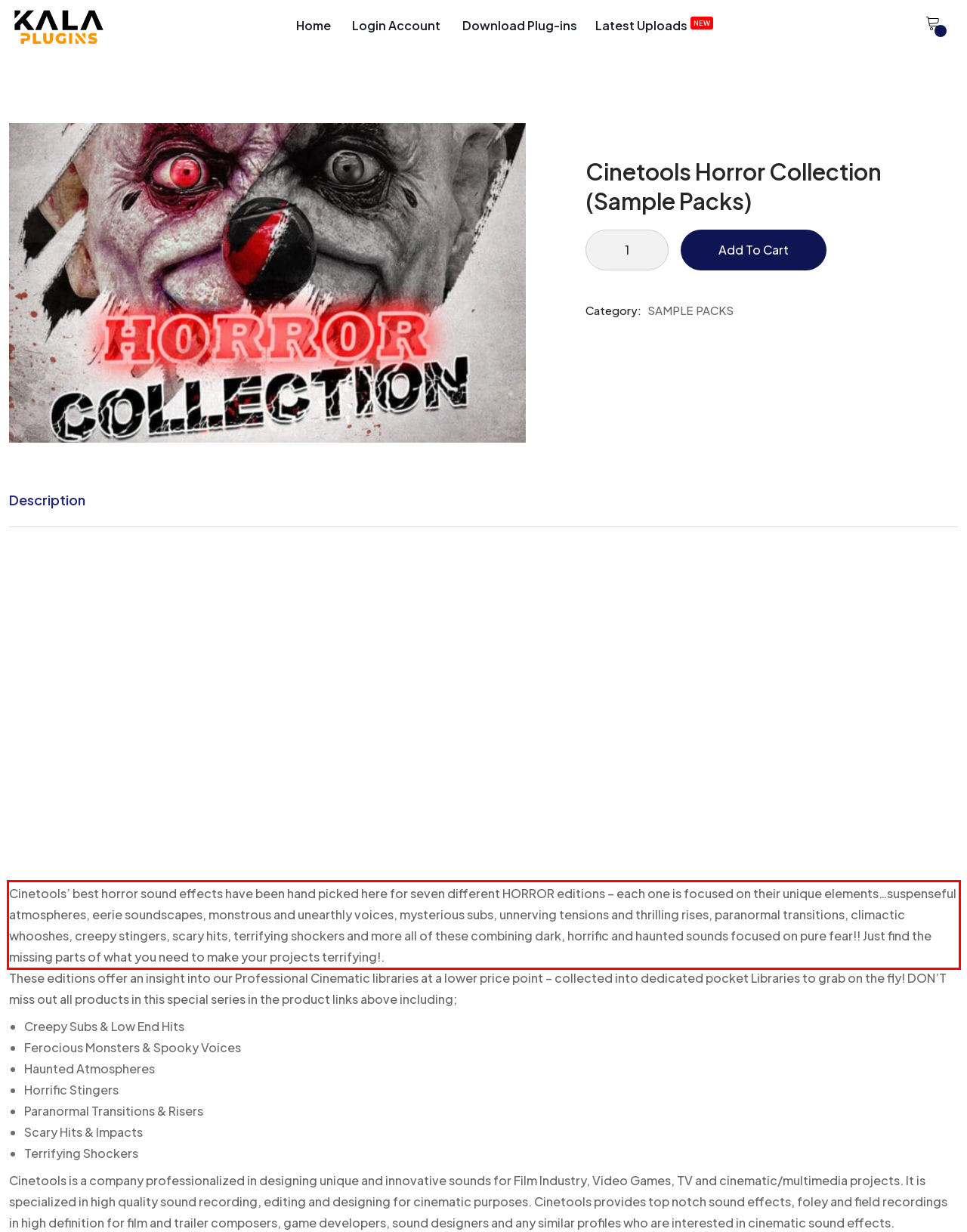You have a screenshot of a webpage with a UI element highlighted by a red bounding box. Use OCR to obtain the text within this highlighted area.

Cinetools’ best horror sound effects have been hand picked here for seven different HORROR editions – each one is focused on their unique elements…suspenseful atmospheres, eerie soundscapes, monstrous and unearthly voices, mysterious subs, unnerving tensions and thrilling rises, paranormal transitions, climactic whooshes, creepy stingers, scary hits, terrifying shockers and more all of these combining dark, horrific and haunted sounds focused on pure fear!! Just find the missing parts of what you need to make your projects terrifying!.